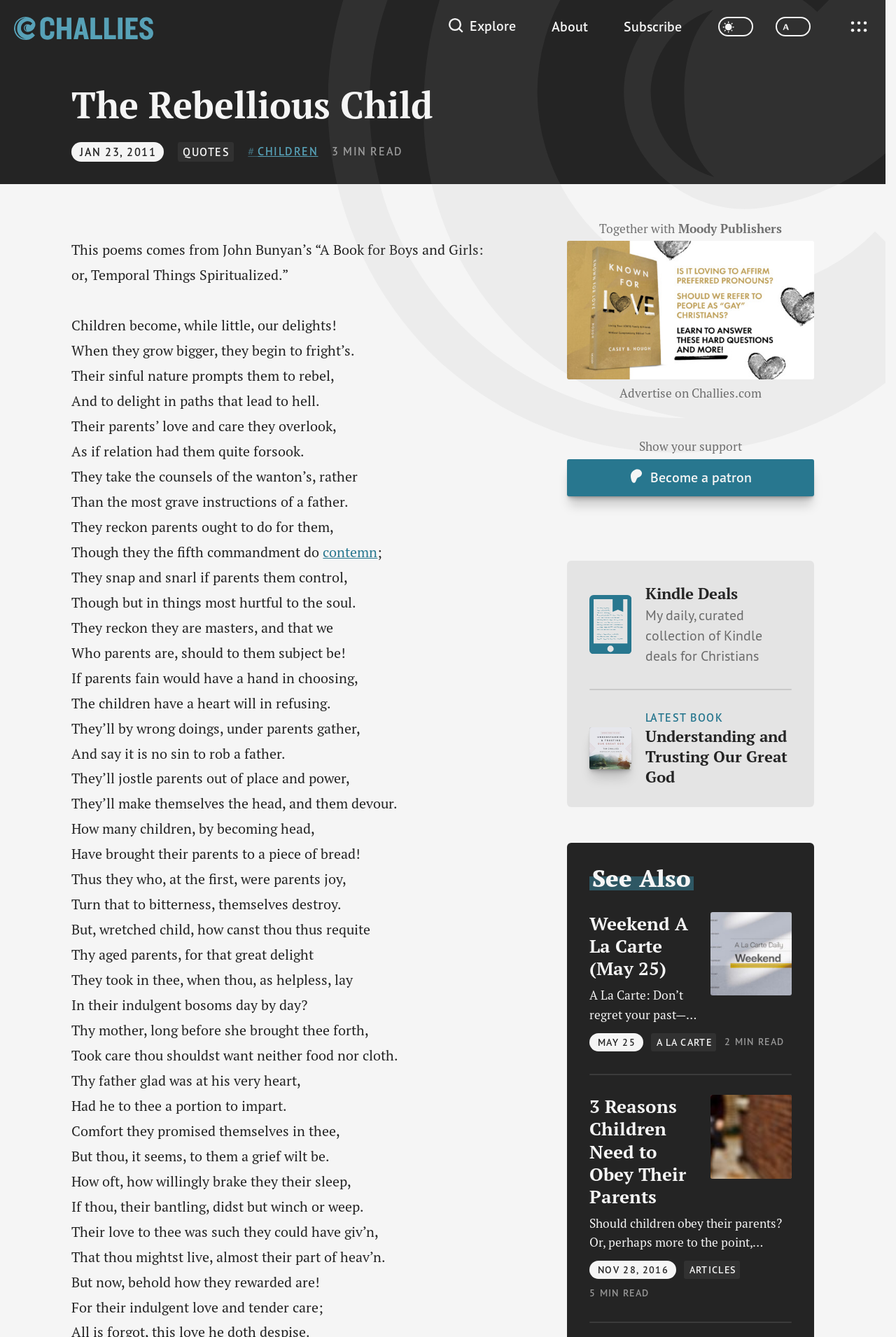What is the poem about?
Kindly give a detailed and elaborate answer to the question.

The poem is about the rebellious nature of children as they grow up, and how they often disregard their parents' love and care.